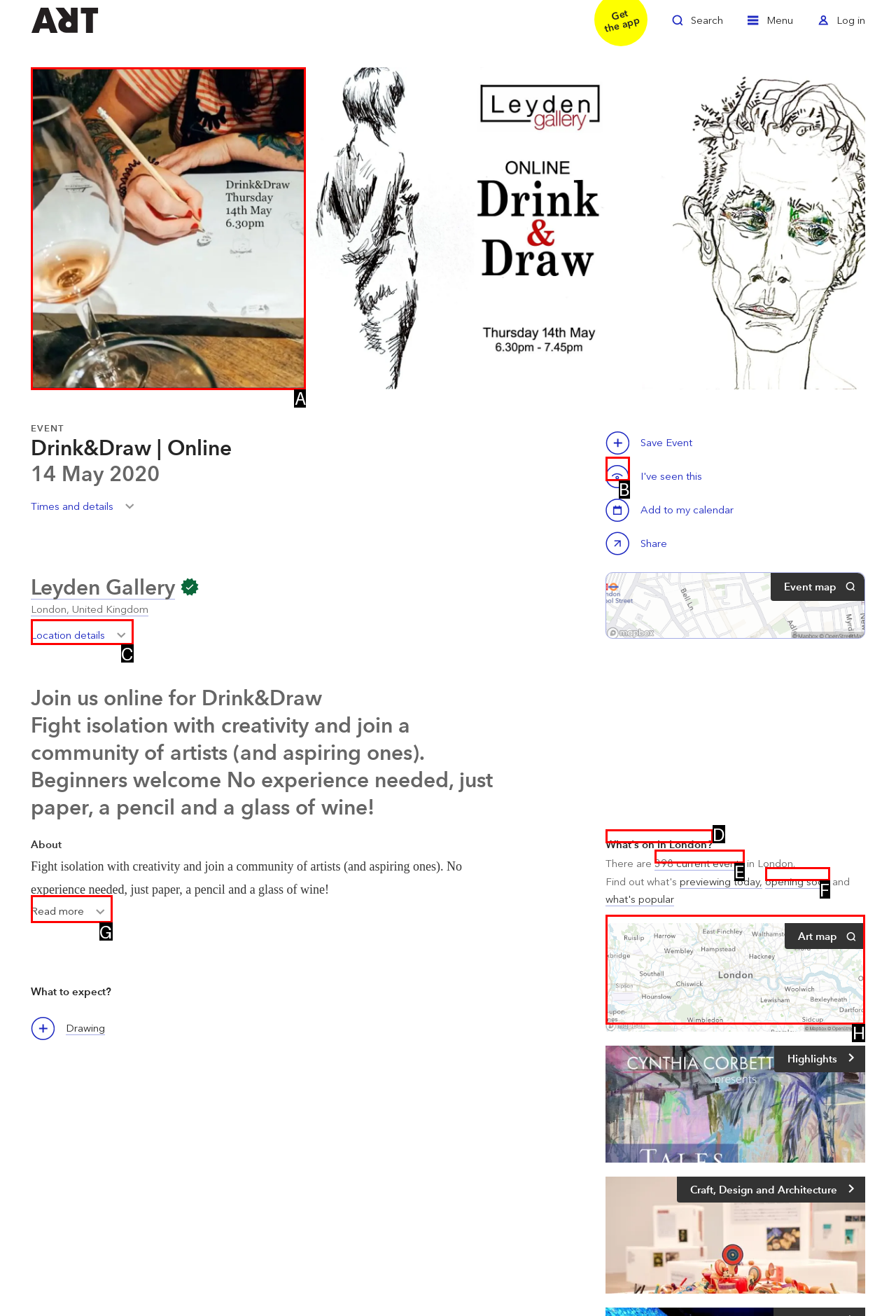From the given choices, determine which HTML element aligns with the description: Location detailsToggle Location details Respond with the letter of the appropriate option.

C